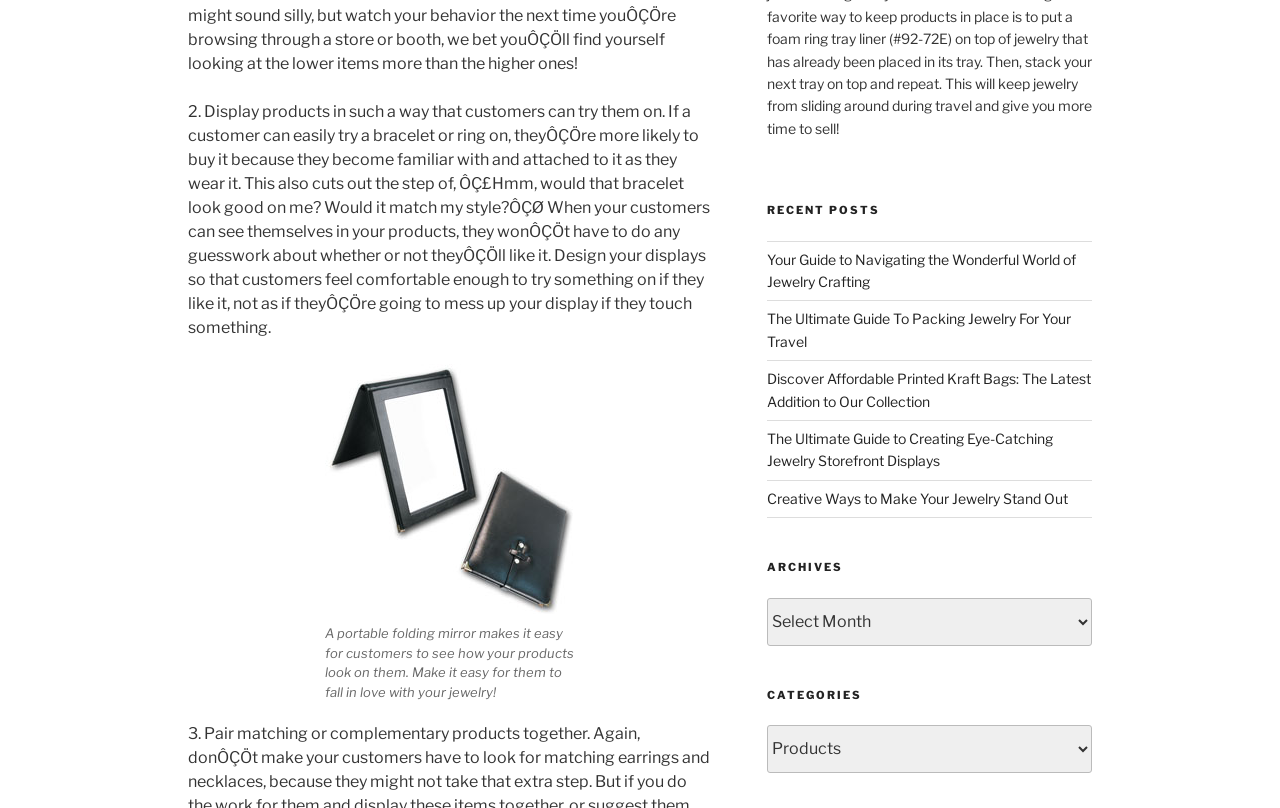What is the purpose of the portable folding mirror?
Please give a detailed and elaborate answer to the question.

The portable folding mirror is mentioned in the text as a way to make it easy for customers to see how the products look on them, allowing them to fall in love with the jewelry. This is inferred from the text and the image description.